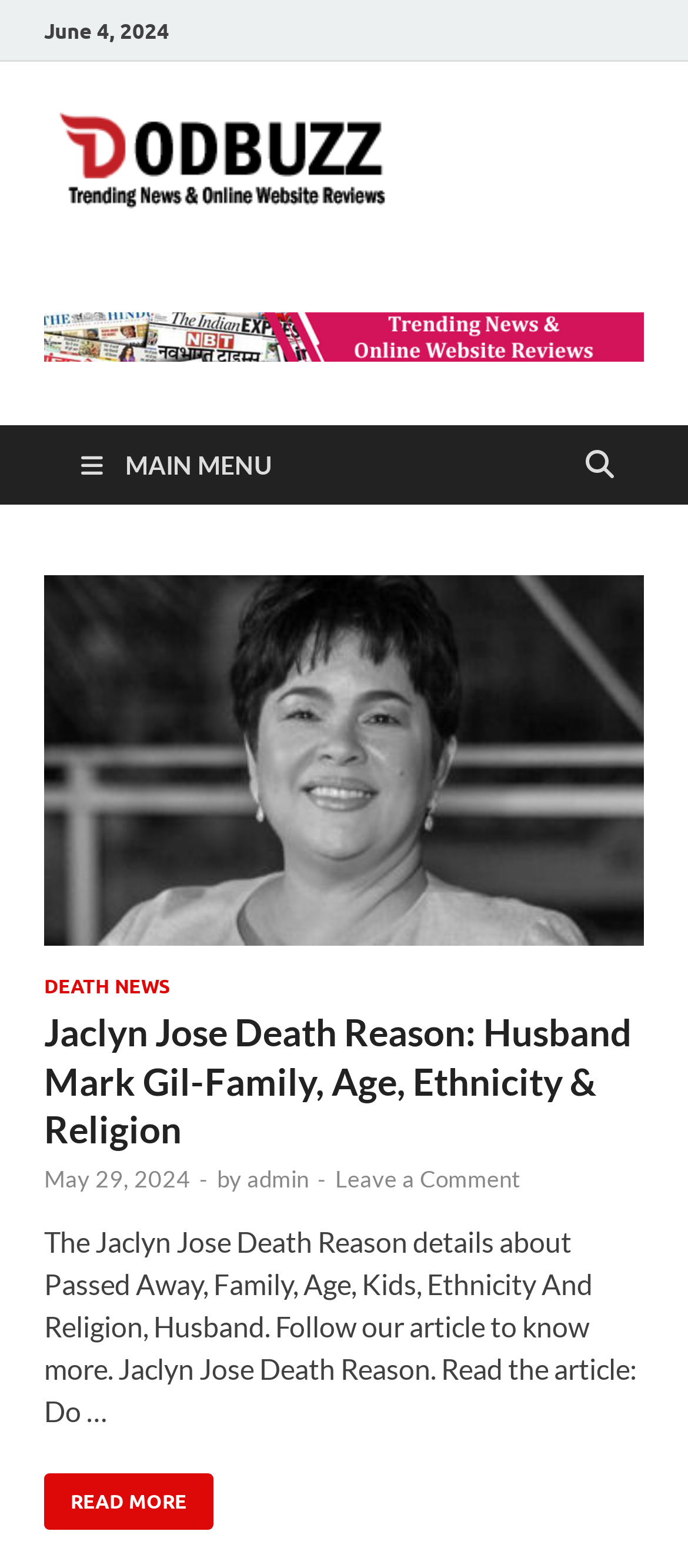Find and specify the bounding box coordinates that correspond to the clickable region for the instruction: "Click the main menu button".

[0.077, 0.271, 0.436, 0.322]